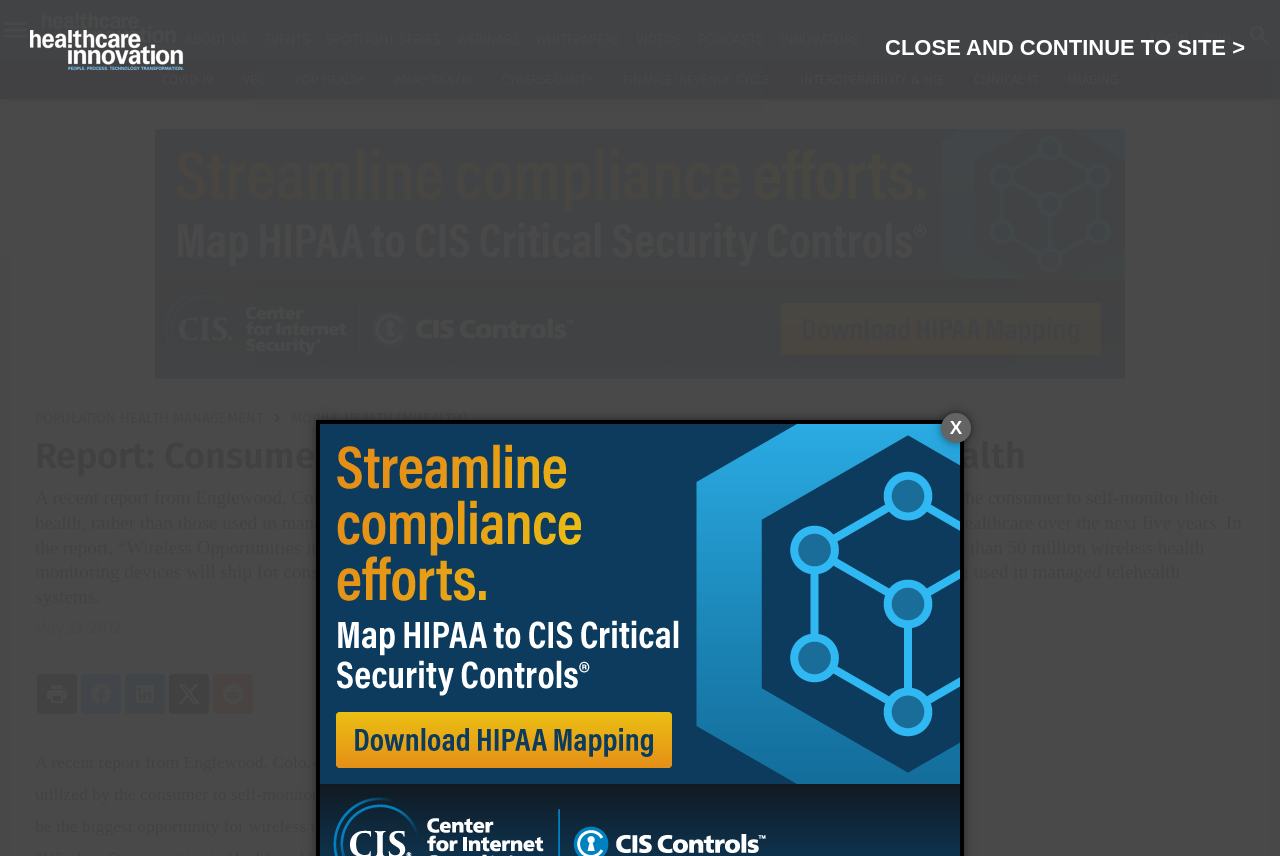What is the name of the research firm mentioned in the article?
Please provide a single word or phrase as the answer based on the screenshot.

IMS Research